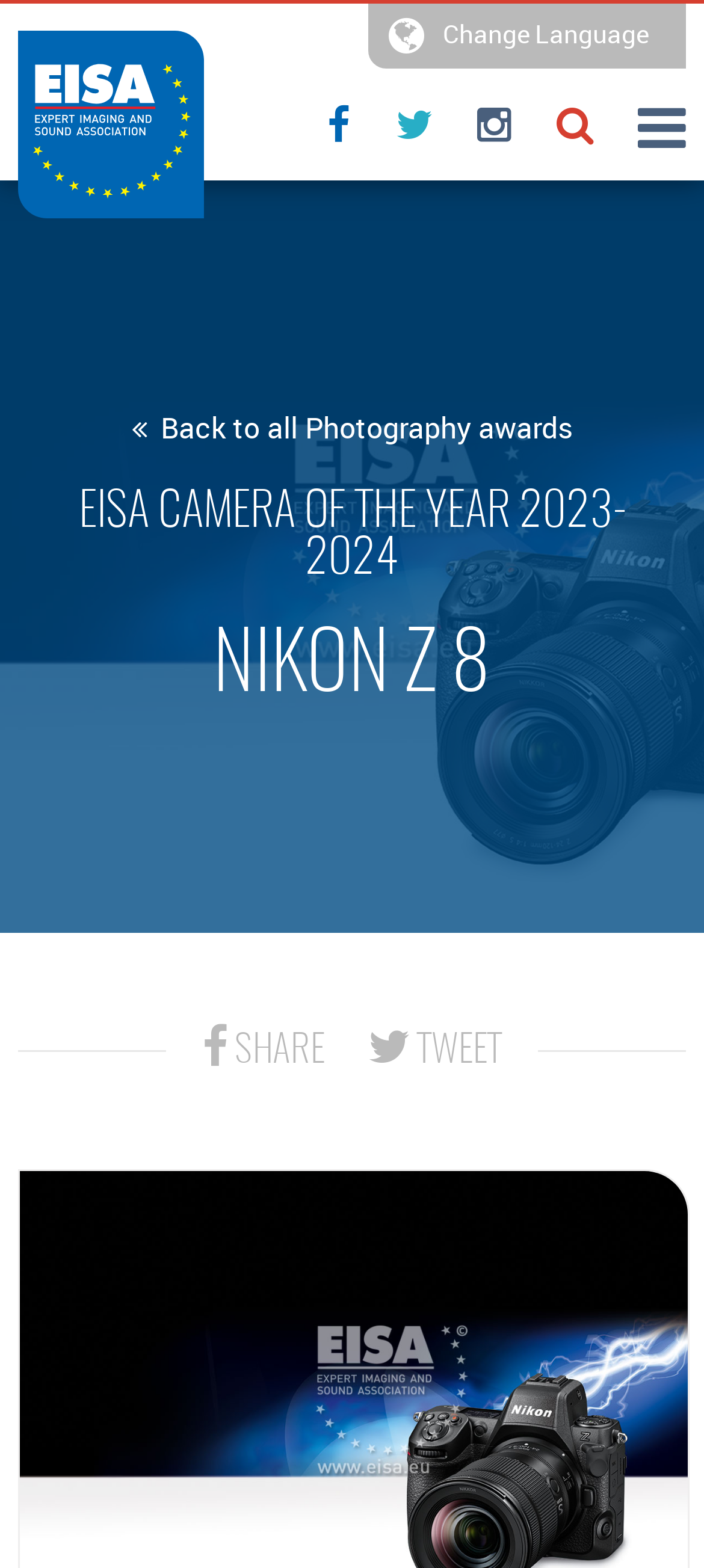Please mark the clickable region by giving the bounding box coordinates needed to complete this instruction: "Go to the 'AWARDS' page".

[0.051, 0.145, 0.949, 0.19]